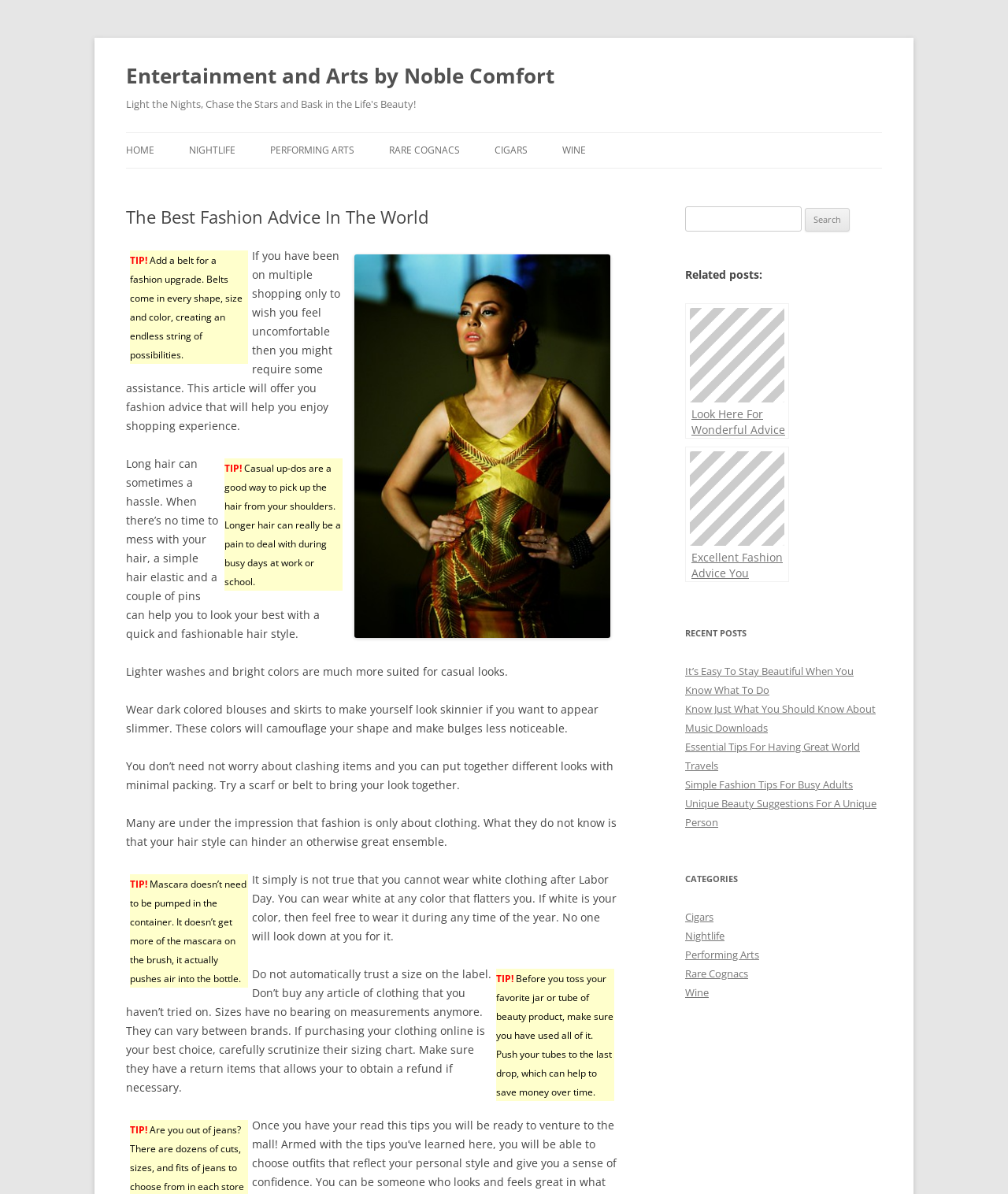Describe all the significant parts and information present on the webpage.

This webpage is about fashion advice, with the title "The Best Fashion Advice In The World" and a subtitle "Entertainment and Arts by Noble Comfort". At the top, there is a heading "Entertainment and Arts by Noble Comfort" with a link to the same text. Below it, there is a heading "Light the Nights, Chase the Stars and Bask in the Life's Beauty!".

The webpage has a navigation menu with links to "HOME", "NIGHTLIFE", "PERFORMING ARTS", "RARE COGNACS", "CIGARS", and "WINE" at the top. 

The main content of the webpage is divided into several sections. The first section has a heading "The Best Fashion Advice In The World" and contains several paragraphs of text providing fashion tips, such as adding a belt for a fashion upgrade, wearing dark-colored blouses and skirts to appear slimmer, and not worrying about clashing items when packing. There are also several "TIP!" sections with additional fashion advice, such as using mascara correctly and not trusting sizes on labels.

To the right of the main content, there is a complementary section with a search bar, a heading "Related posts:", and several links to related articles, each with an image. Below it, there is a heading "RECENT POSTS" with links to several recent articles, and a heading "CATEGORIES" with links to categories such as "Cigars", "Nightlife", "Performing Arts", "Rare Cognacs", and "Wine".